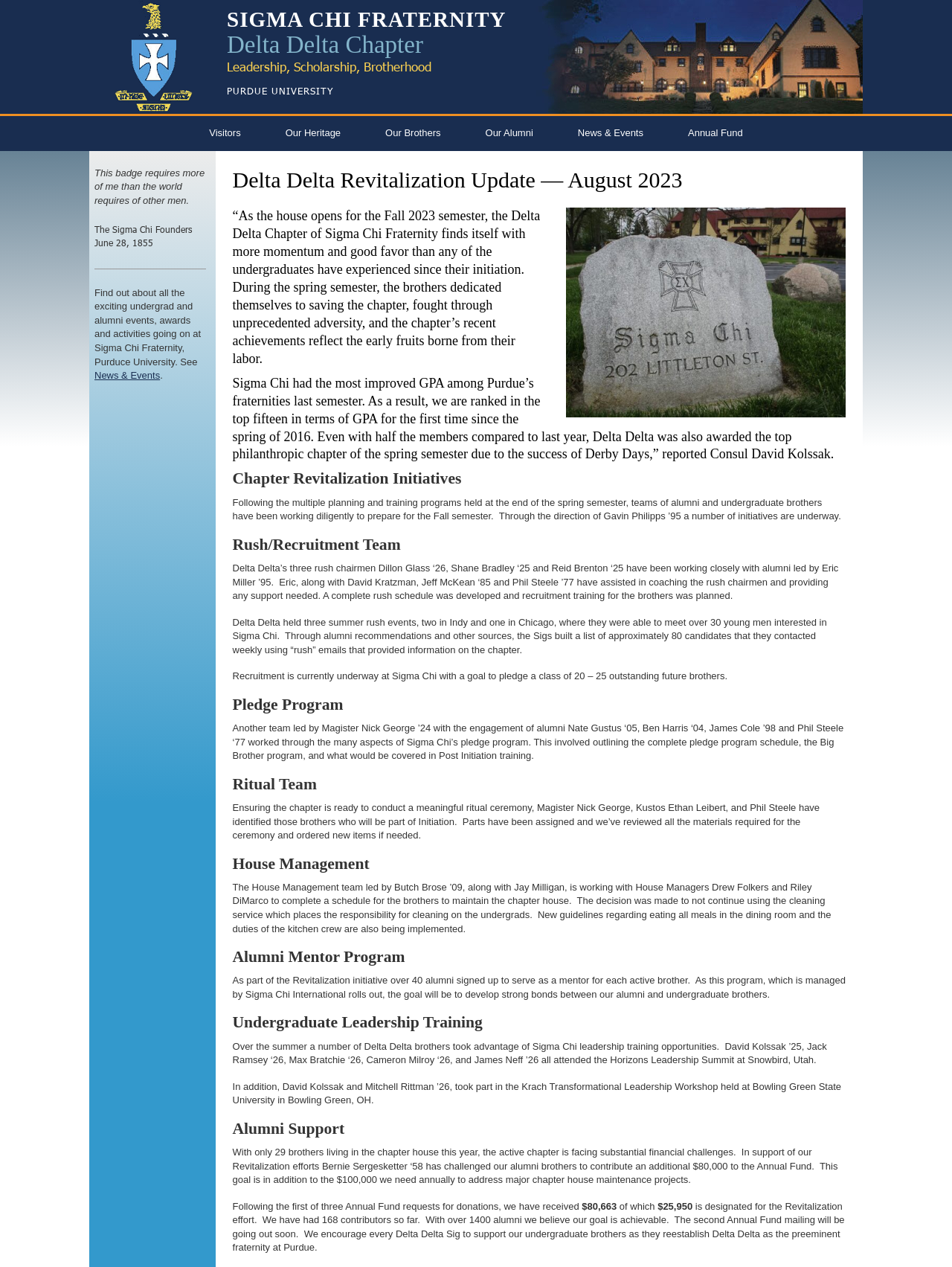How many brothers attended the Horizons Leadership Summit?
Refer to the image and answer the question using a single word or phrase.

5